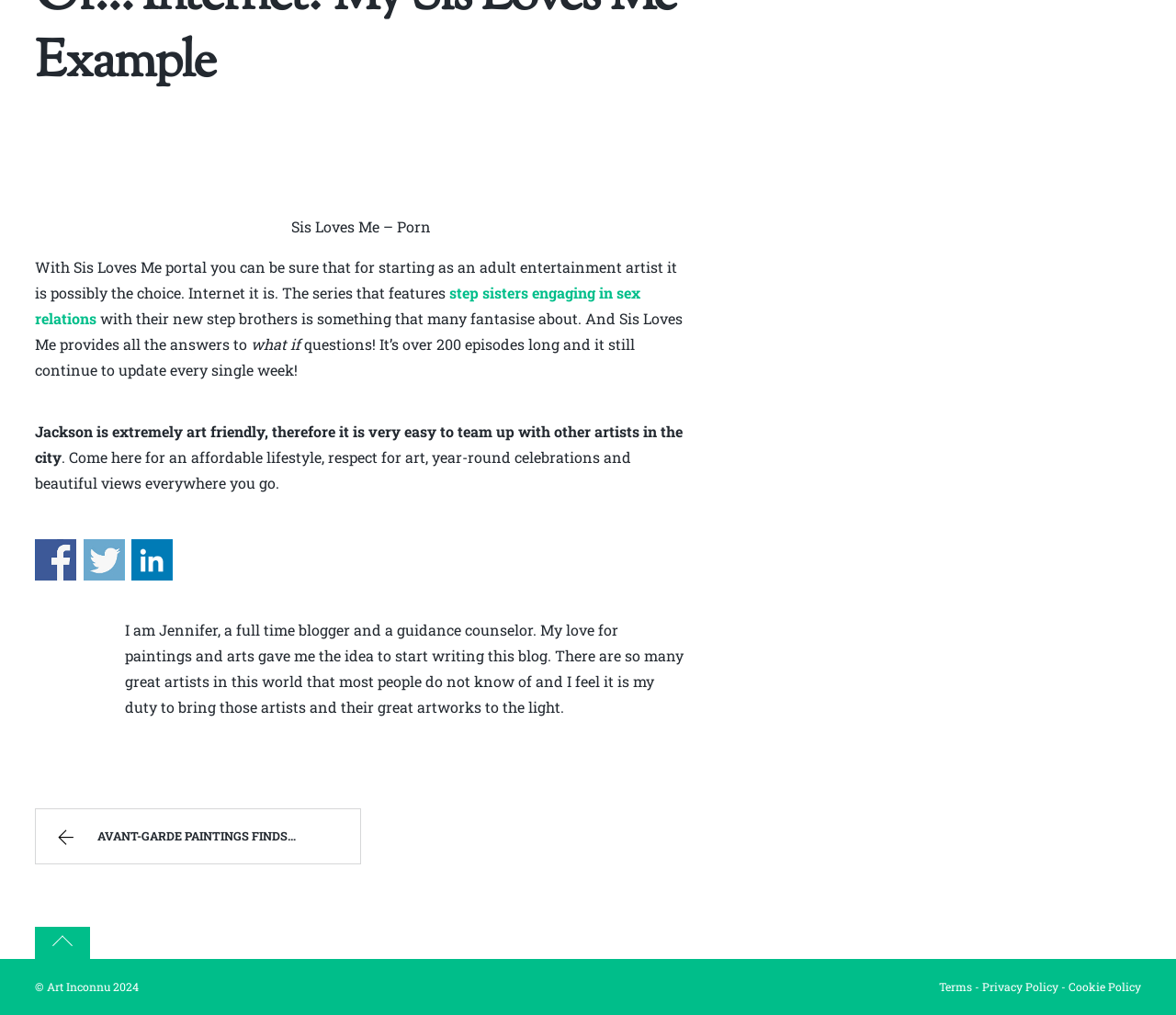What is the year of copyright mentioned at the bottom of the webpage?
Answer the question with a single word or phrase by looking at the picture.

2024